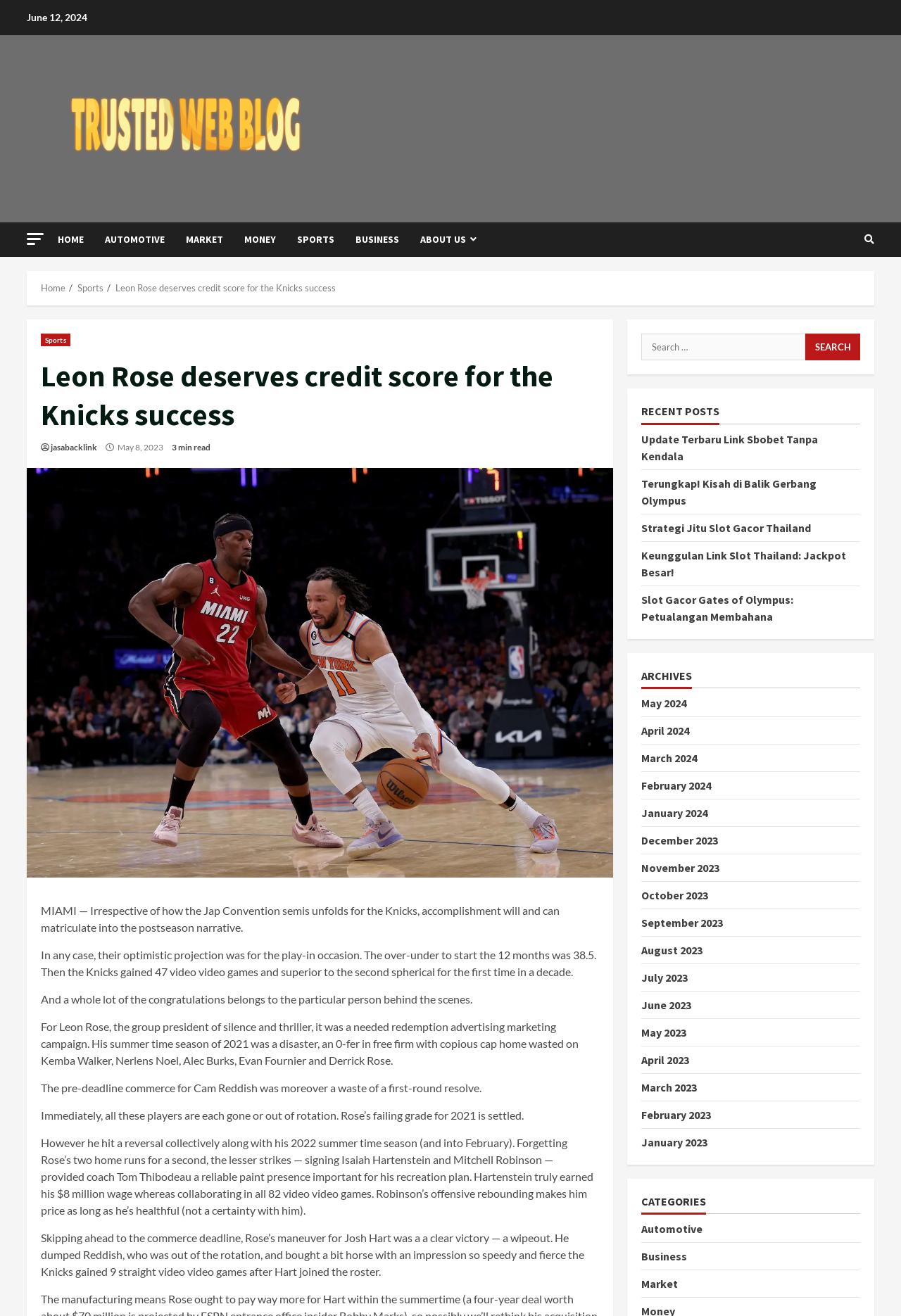Identify the bounding box for the given UI element using the description provided. Coordinates should be in the format (top-left x, top-left y, bottom-right x, bottom-right y) and must be between 0 and 1. Here is the description: parent_node: Search for: value="Search"

[0.894, 0.254, 0.955, 0.274]